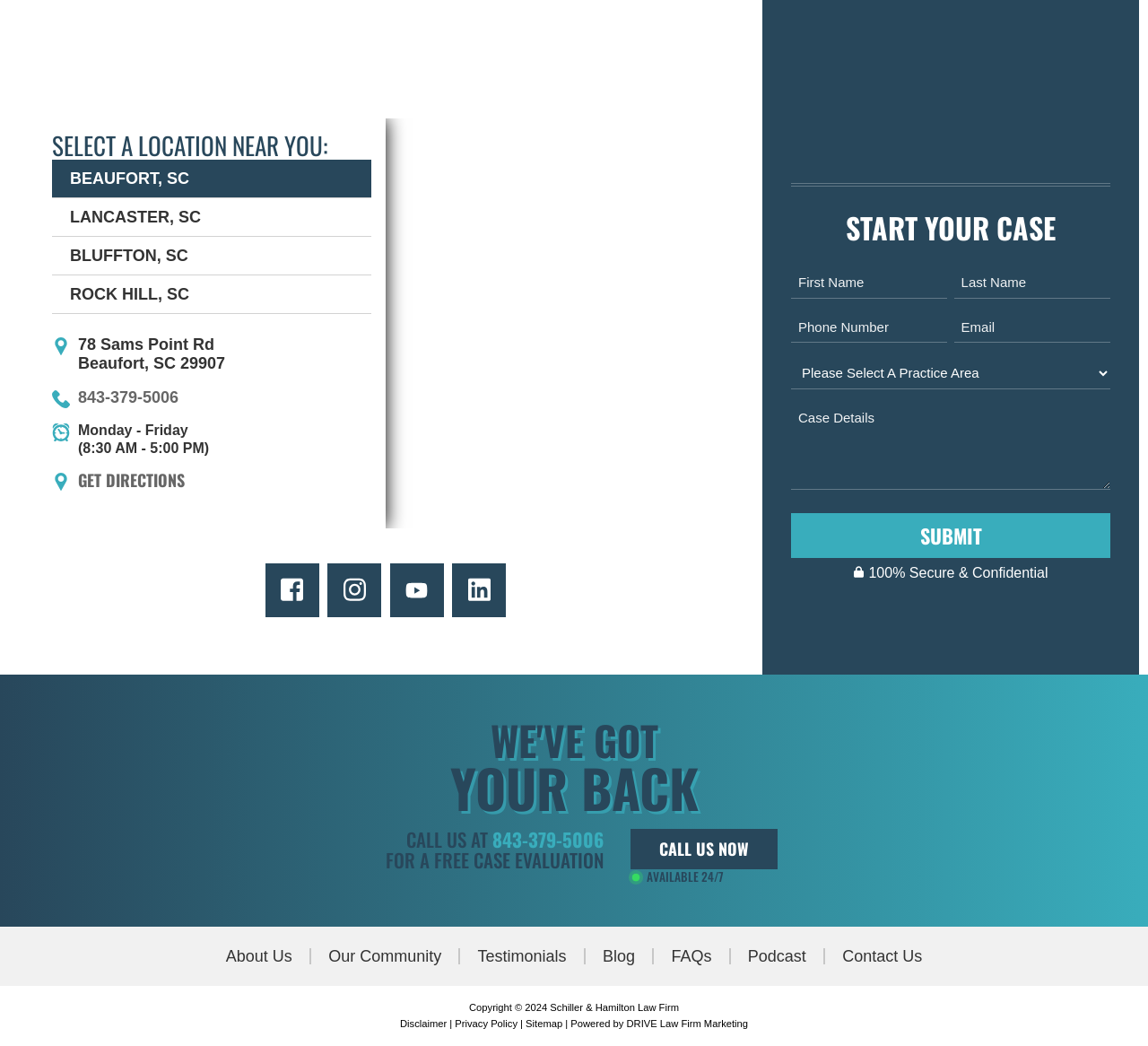Could you please study the image and provide a detailed answer to the question:
What is the address of the Rock Hill, SC location?

I found the address by looking at the section of the webpage that lists the locations. The Rock Hill, SC location has its address listed as 197 S Herlong Avenue.